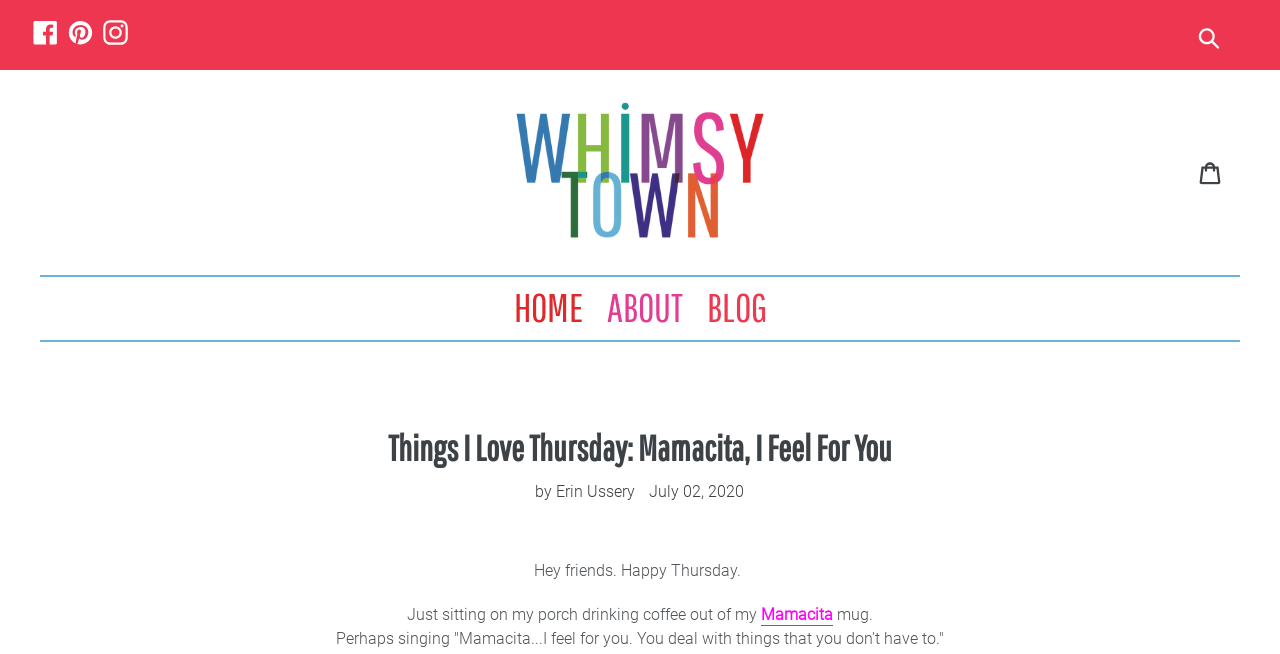Pinpoint the bounding box coordinates of the clickable area necessary to execute the following instruction: "View the movie lists". The coordinates should be given as four float numbers between 0 and 1, namely [left, top, right, bottom].

None